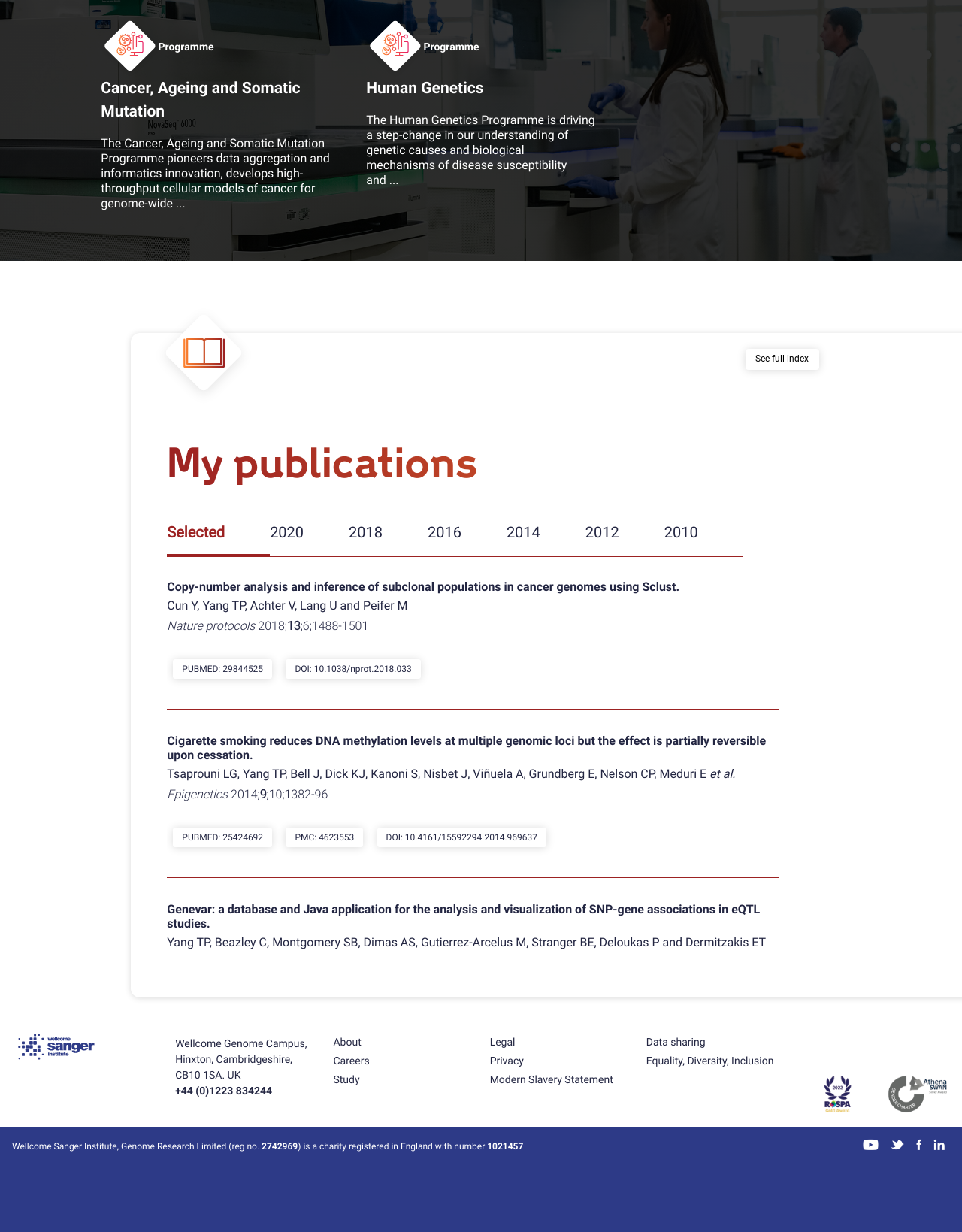Using the information in the image, give a comprehensive answer to the question: 
What is the year of the publication 'Nature protocols'?

The publication 'Nature protocols' is mentioned in the webpage, and its year of publication is 2018, which is indicated by the text '2018' located at [0.268, 0.502, 0.296, 0.514].